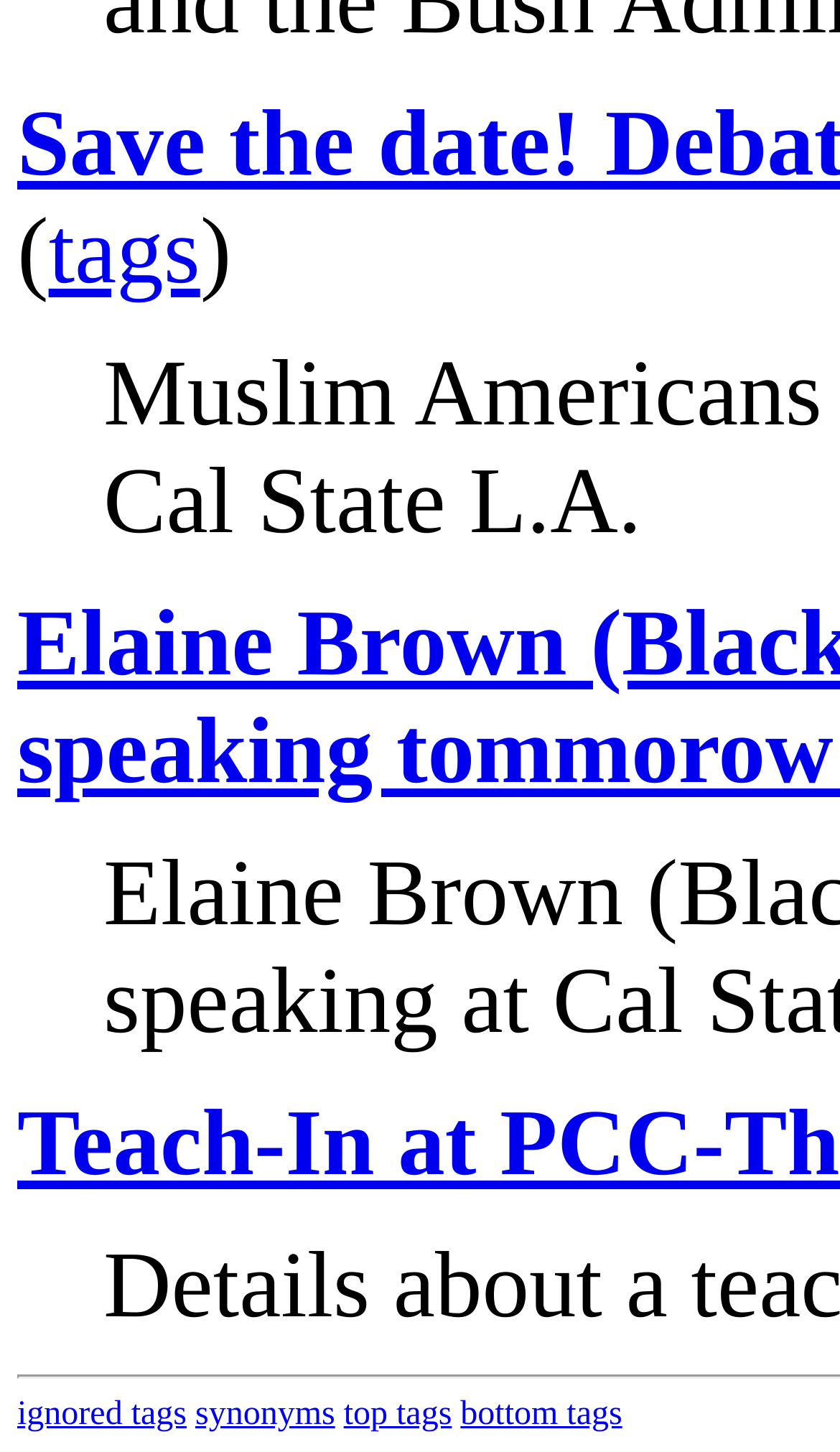Identify the bounding box for the element characterized by the following description: "parent_node: 690D.91/1–650".

None